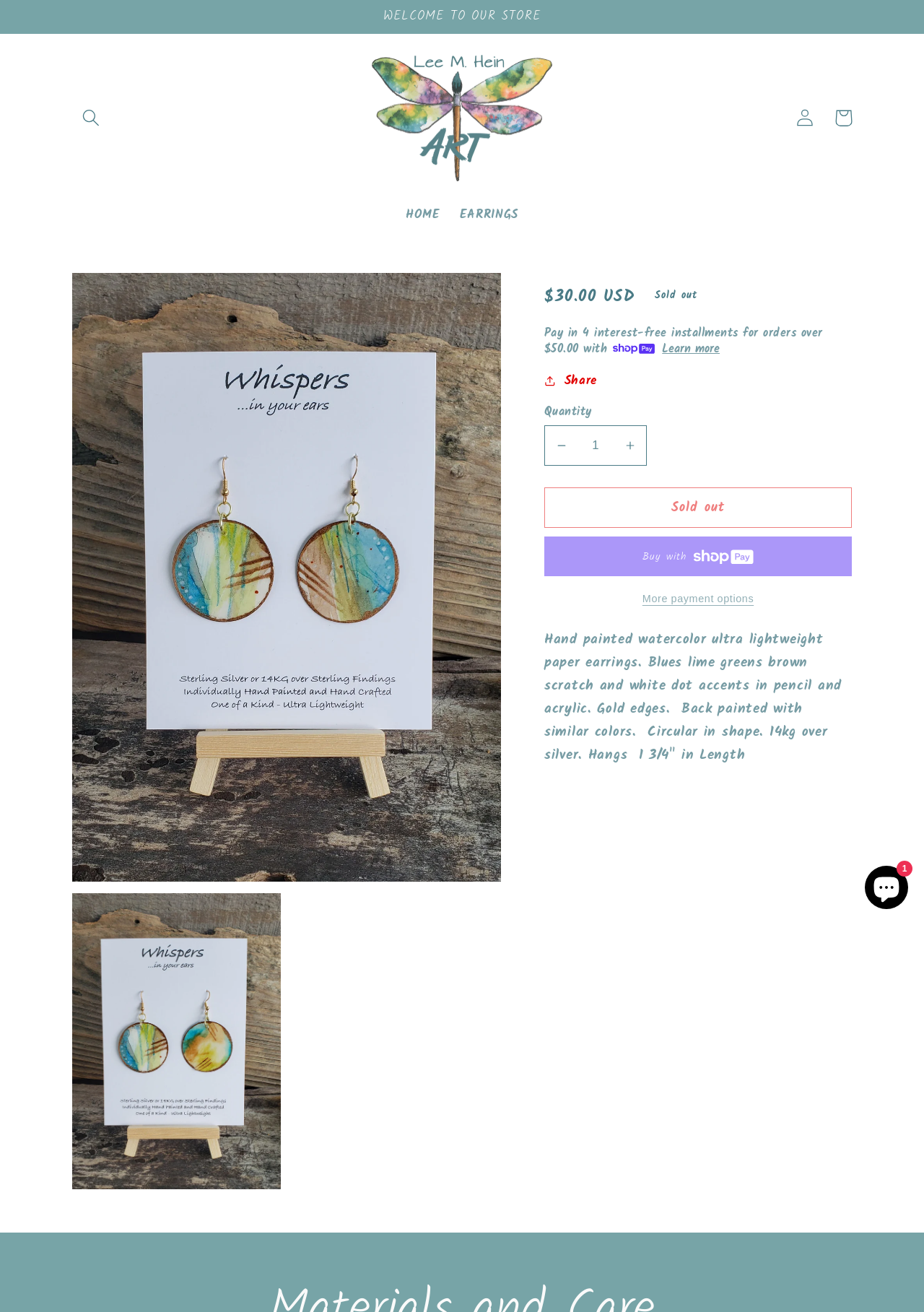Carefully observe the image and respond to the question with a detailed answer:
What is the length of the earrings?

The length of the earrings is mentioned in the product description as 'Hangs 1 3/4 inches in Length'.